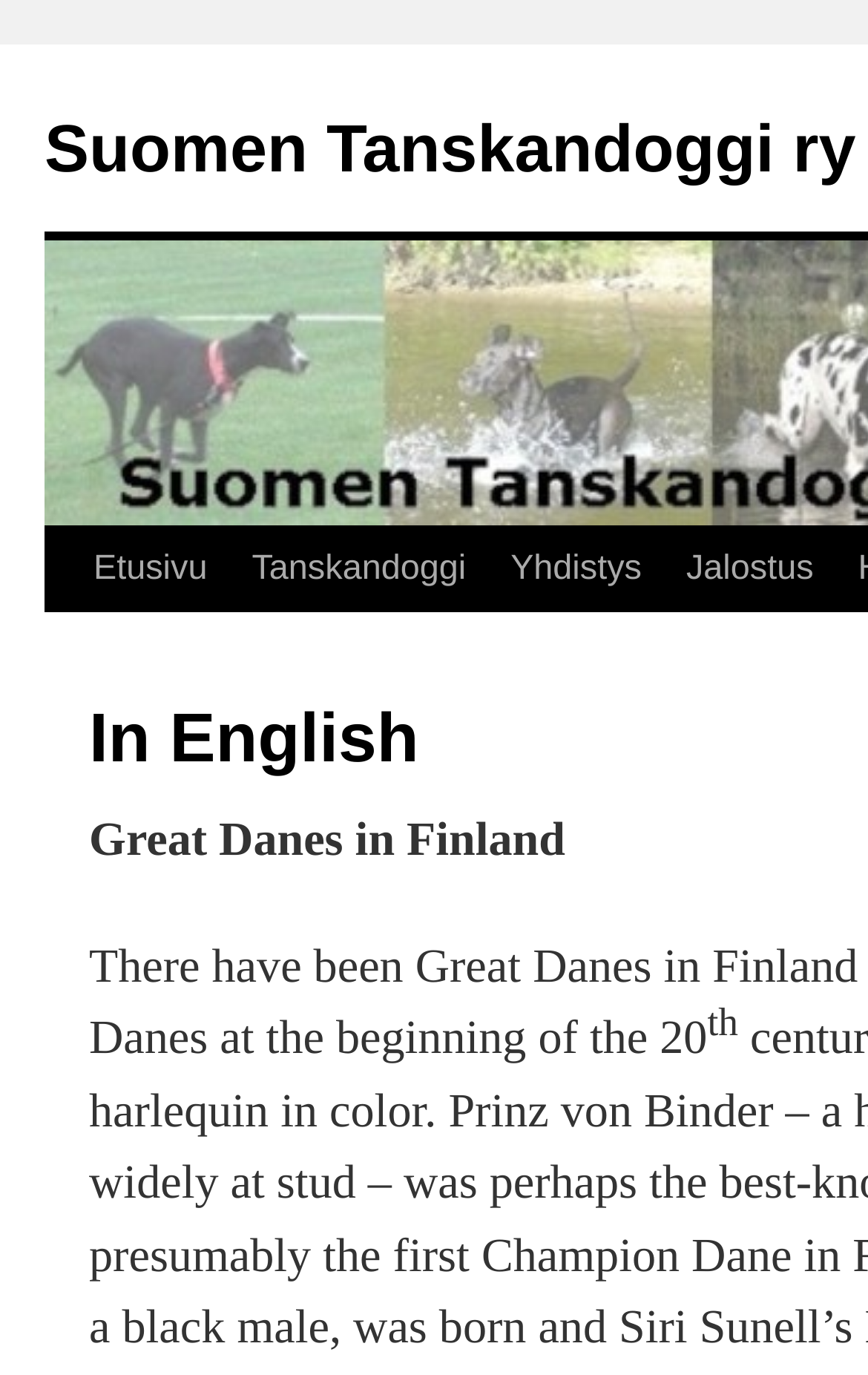Using the description: "Siirry sisältöön", determine the UI element's bounding box coordinates. Ensure the coordinates are in the format of four float numbers between 0 and 1, i.e., [left, top, right, bottom].

[0.049, 0.382, 0.1, 0.505]